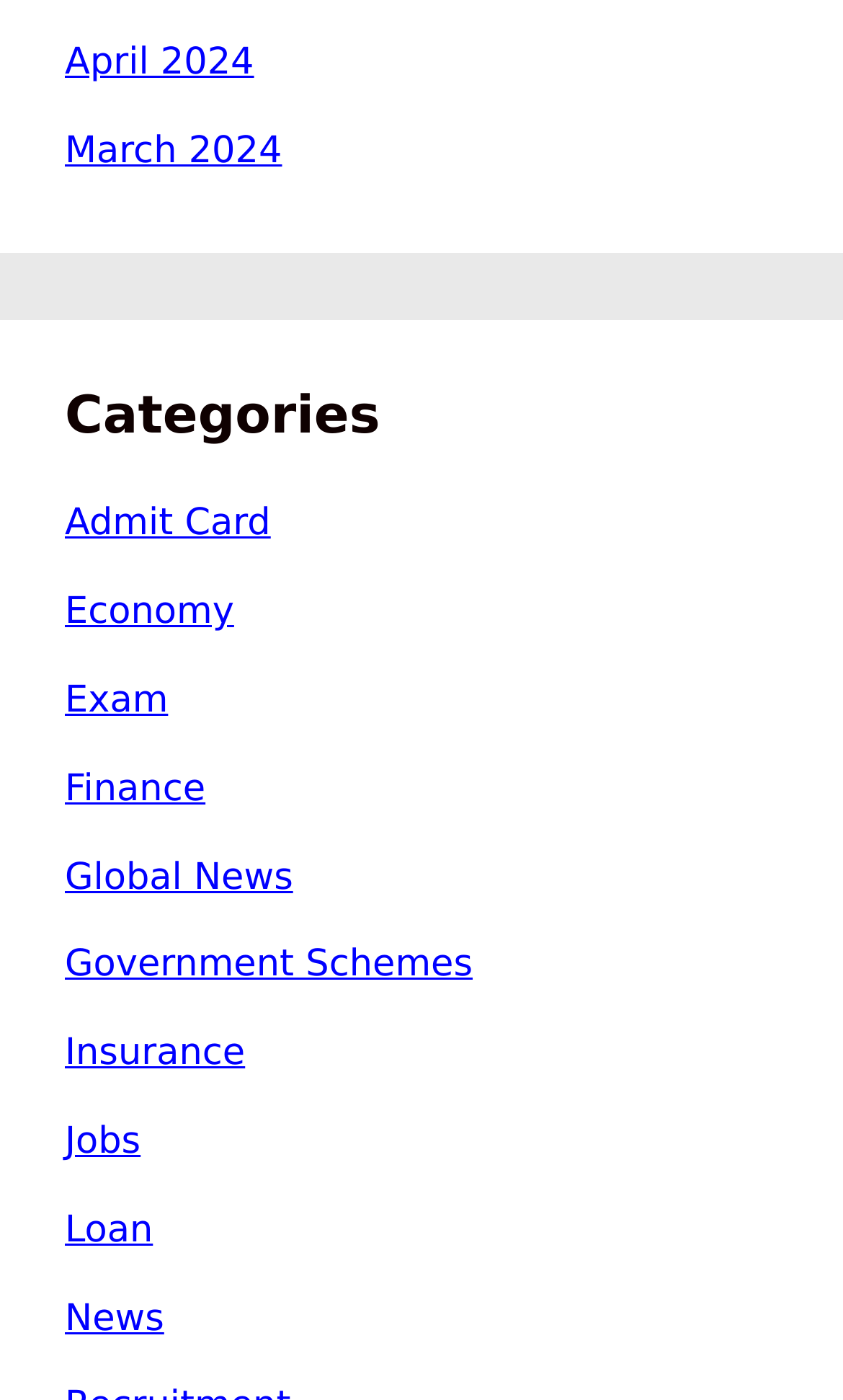Provide a brief response to the question below using a single word or phrase: 
What is the last category listed on the webpage?

News